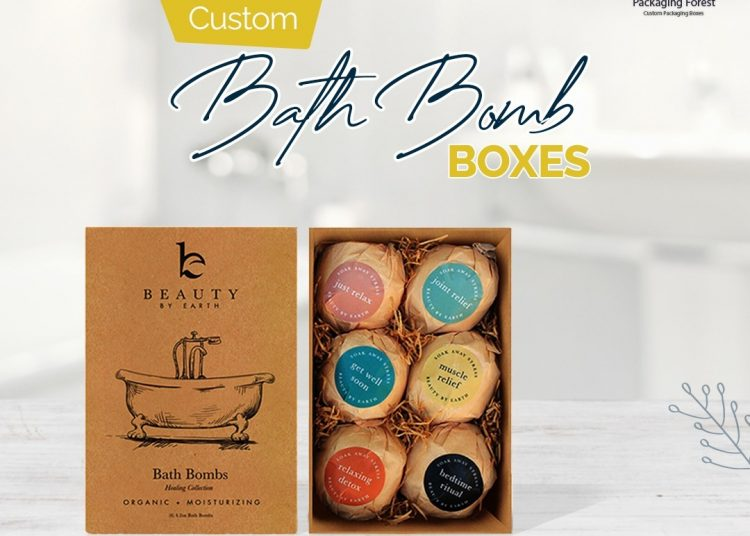Using the information in the image, give a comprehensive answer to the question: 
What is the material of the box?

The box is made of kraft paper, which is a natural and earthy material that complements the organic and moisturizing qualities of the bath bombs, emphasizing the brand's focus on natural ingredients.